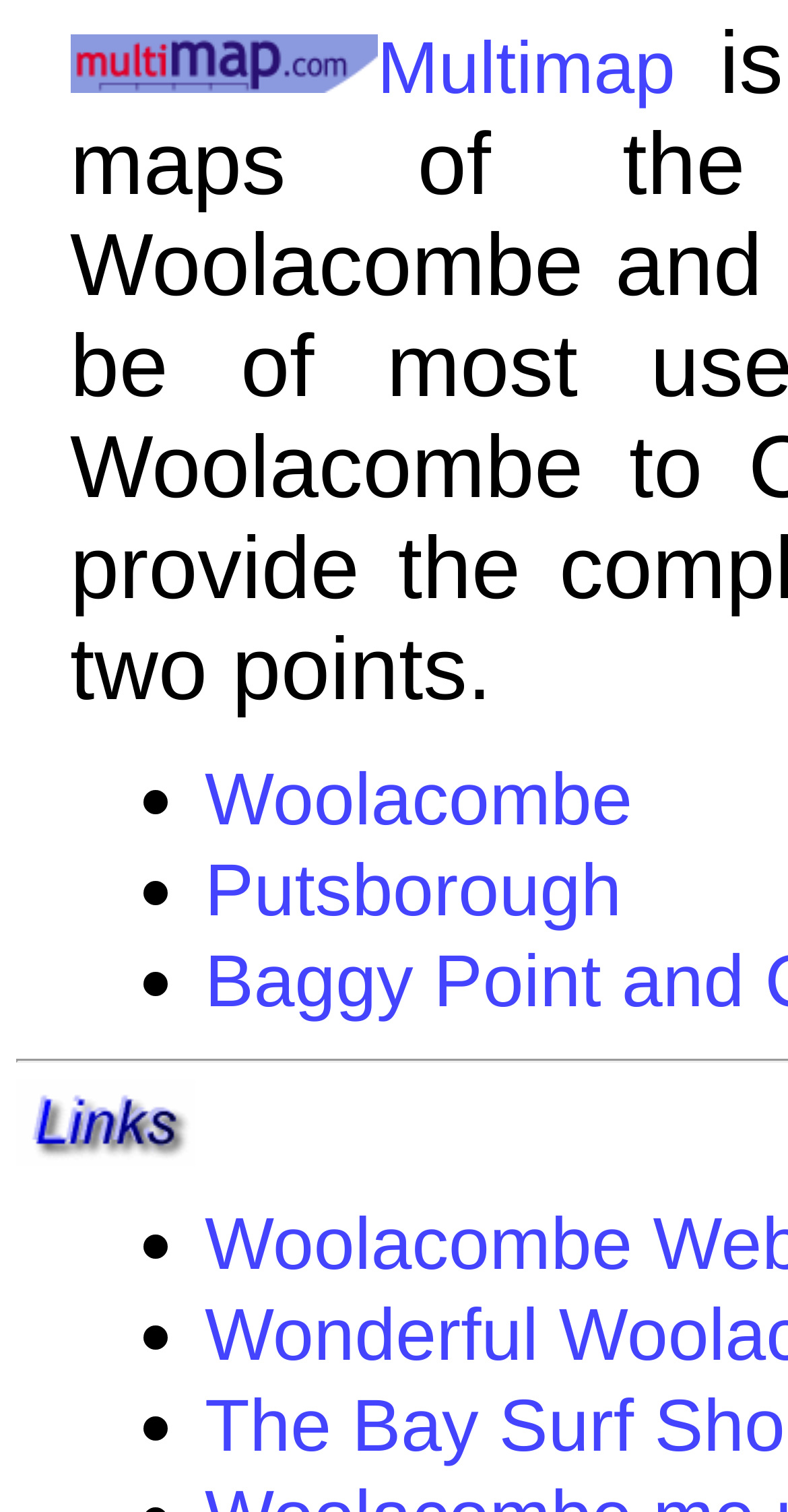Locate the bounding box of the UI element with the following description: "Multimap".

[0.479, 0.017, 0.857, 0.072]